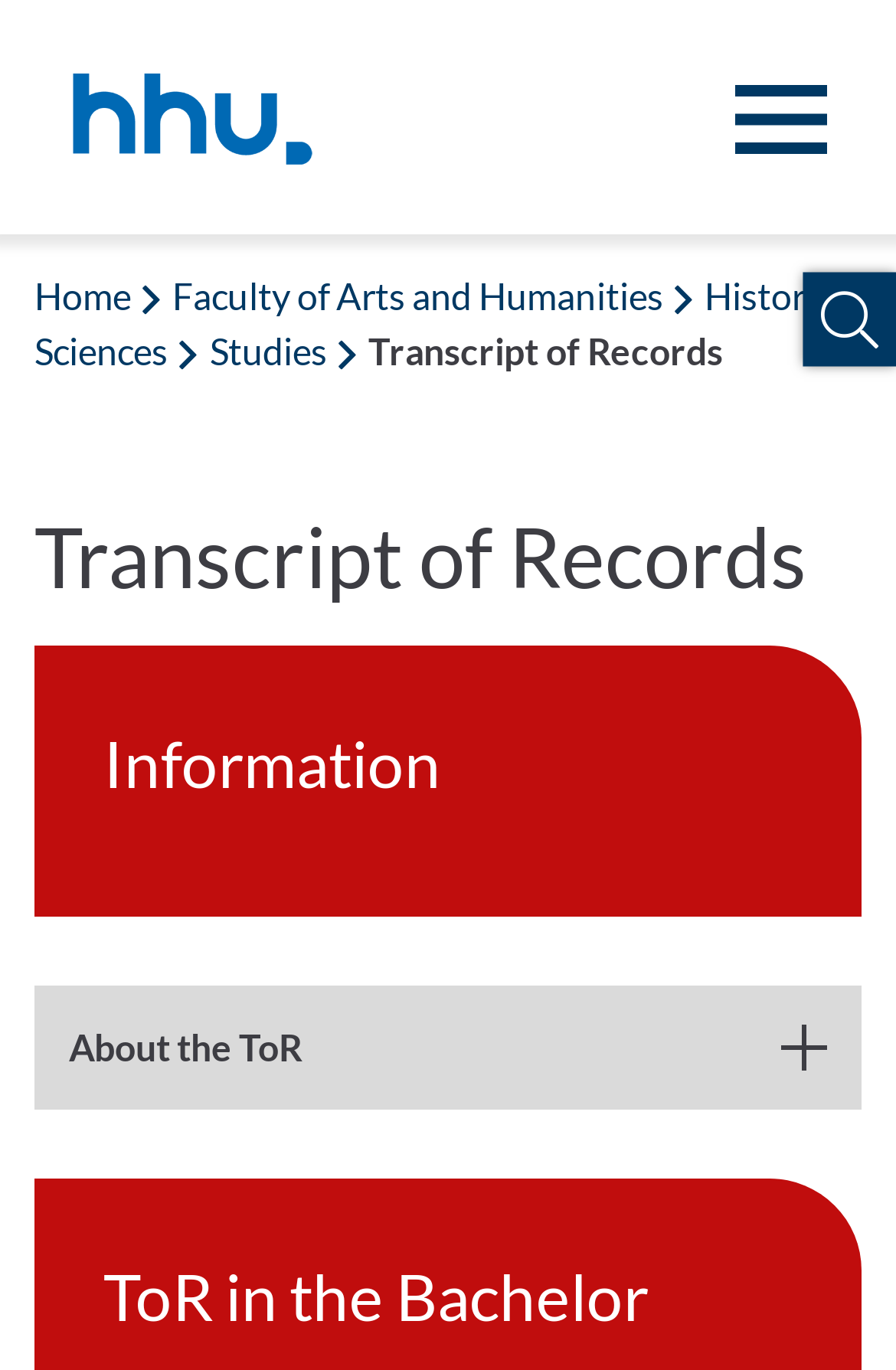Please find the bounding box coordinates of the section that needs to be clicked to achieve this instruction: "Learn about the Transcript of Records".

[0.038, 0.361, 0.962, 0.451]